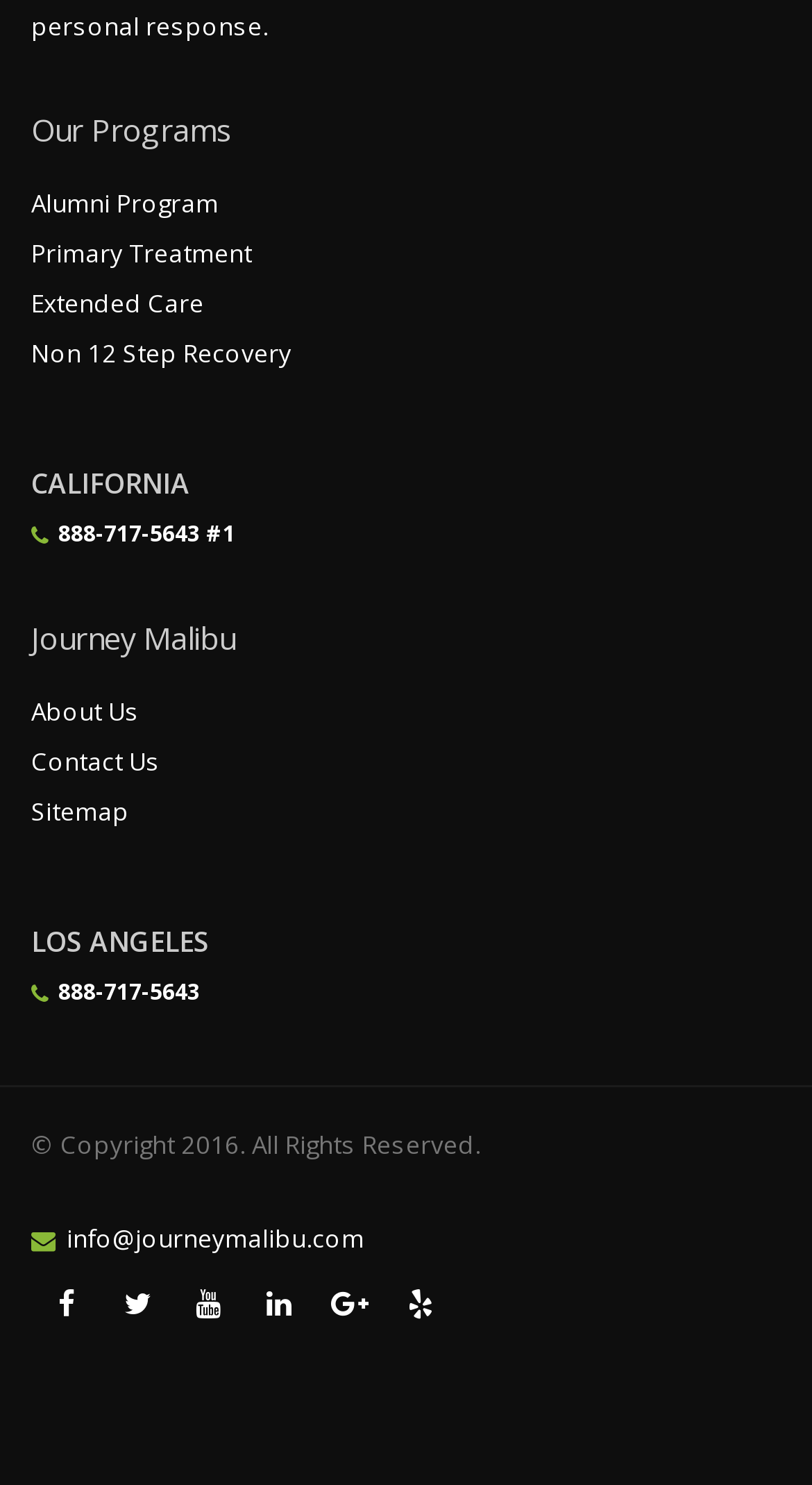Please identify the bounding box coordinates of the element I should click to complete this instruction: 'Follow on Facebook'. The coordinates should be given as four float numbers between 0 and 1, like this: [left, top, right, bottom].

[0.044, 0.857, 0.121, 0.899]